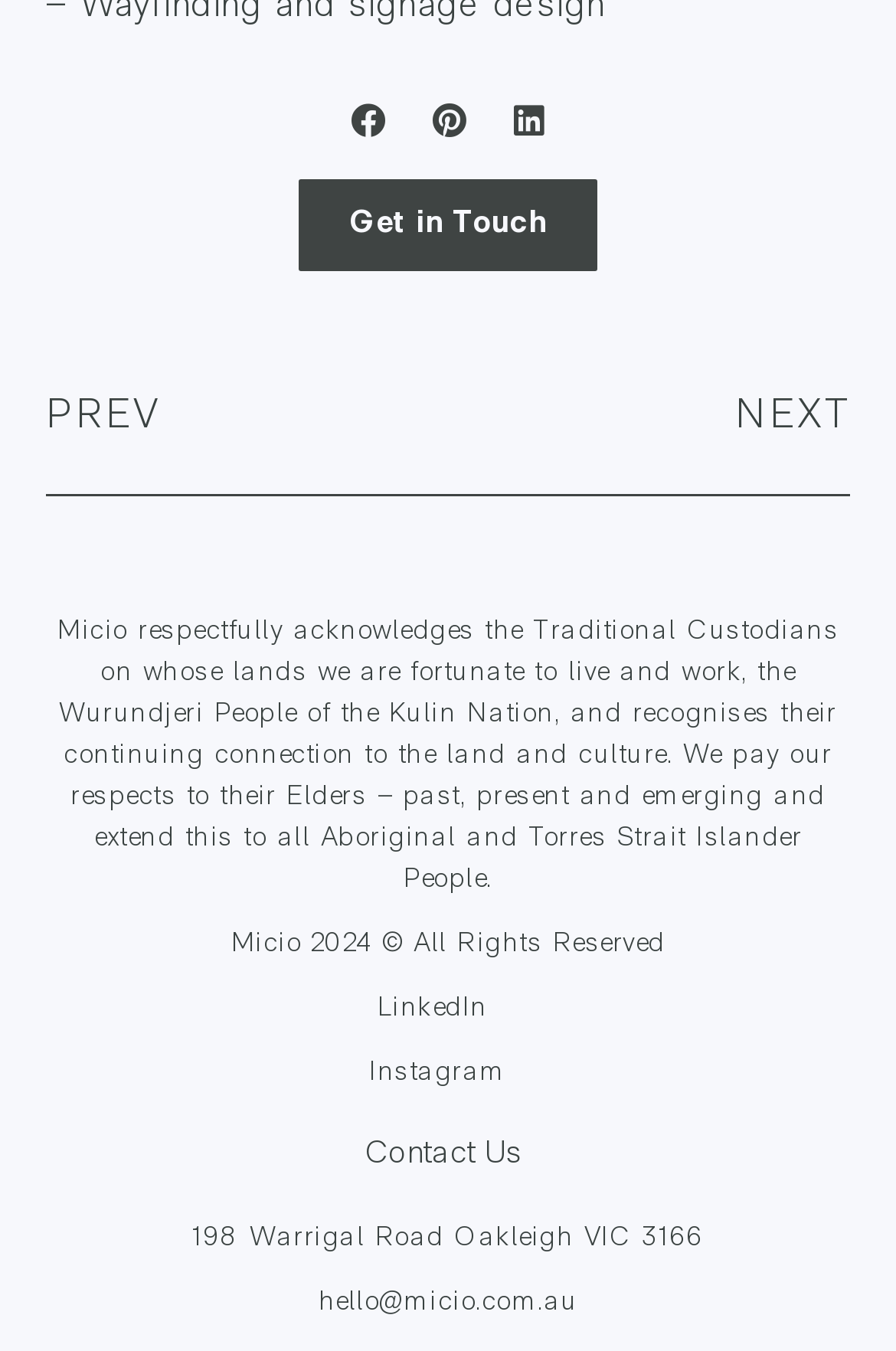Find the UI element described as: "PREV" and predict its bounding box coordinates. Ensure the coordinates are four float numbers between 0 and 1, [left, top, right, bottom].

[0.051, 0.285, 0.395, 0.331]